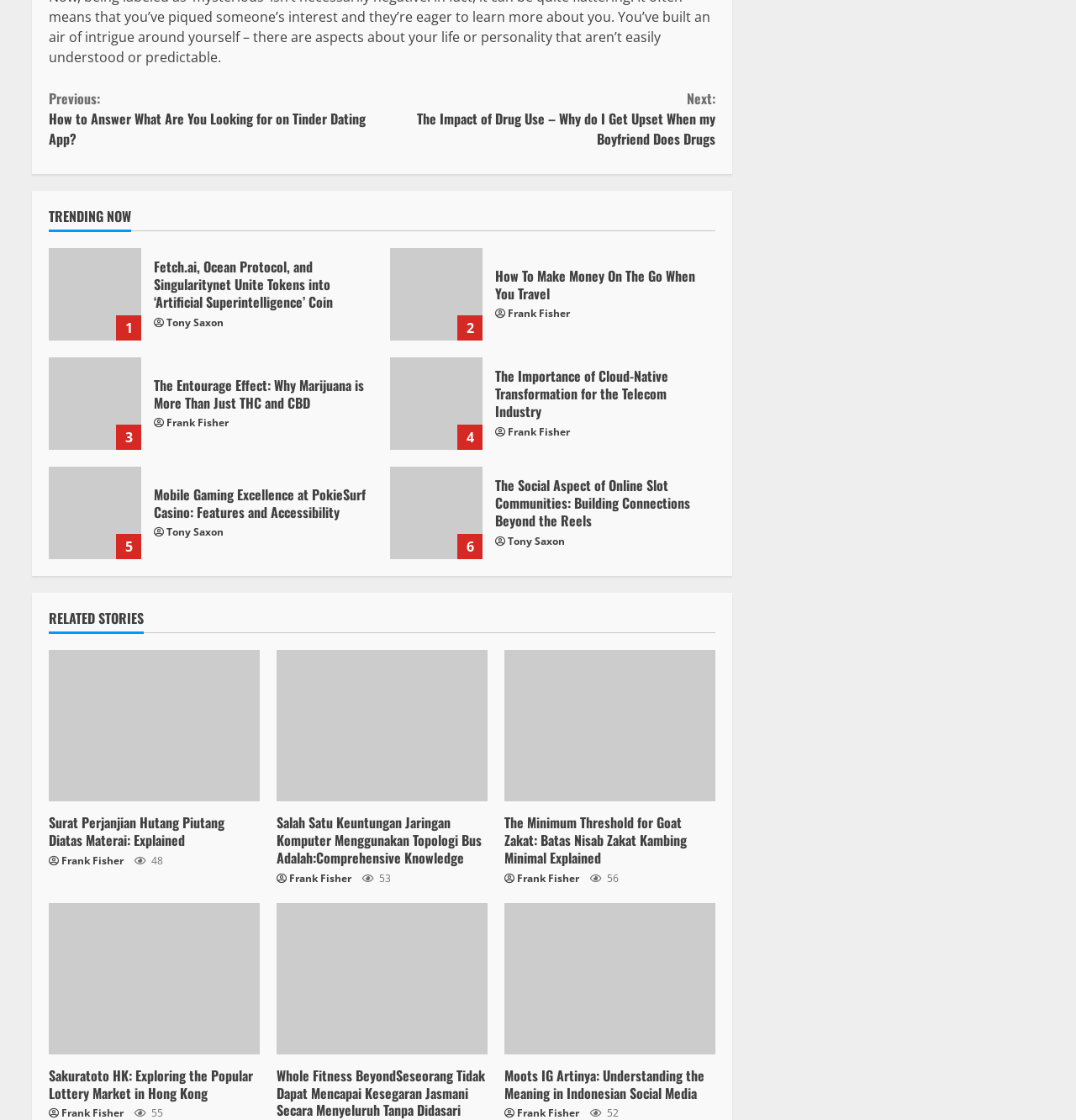Locate the bounding box coordinates of the clickable element to fulfill the following instruction: "Learn about 'The Entourage Effect: Why Marijuana is More Than Just THC and CBD'". Provide the coordinates as four float numbers between 0 and 1 in the format [left, top, right, bottom].

[0.143, 0.335, 0.338, 0.368]